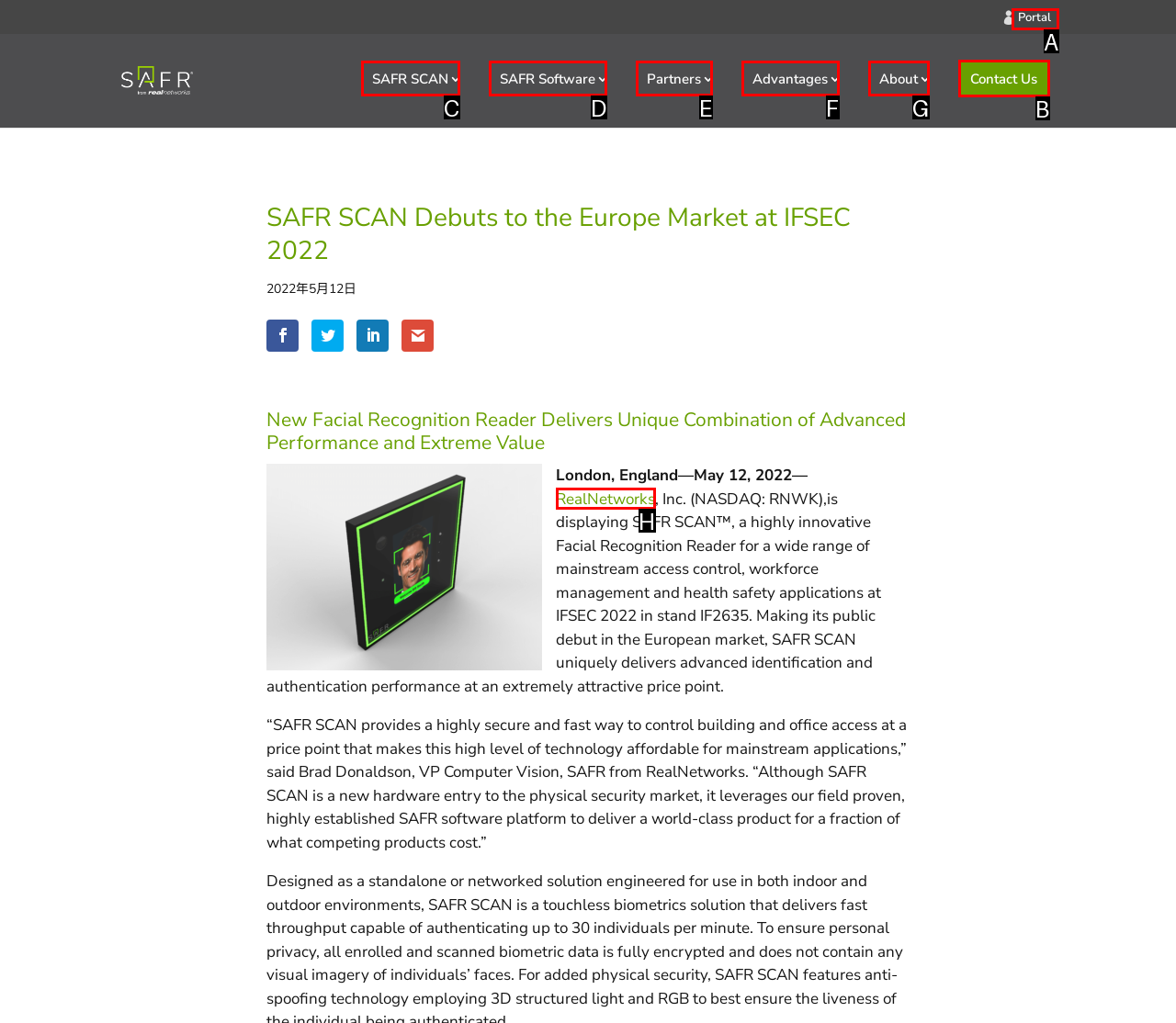Choose the HTML element that best fits the description: Contact Us. Answer with the option's letter directly.

B